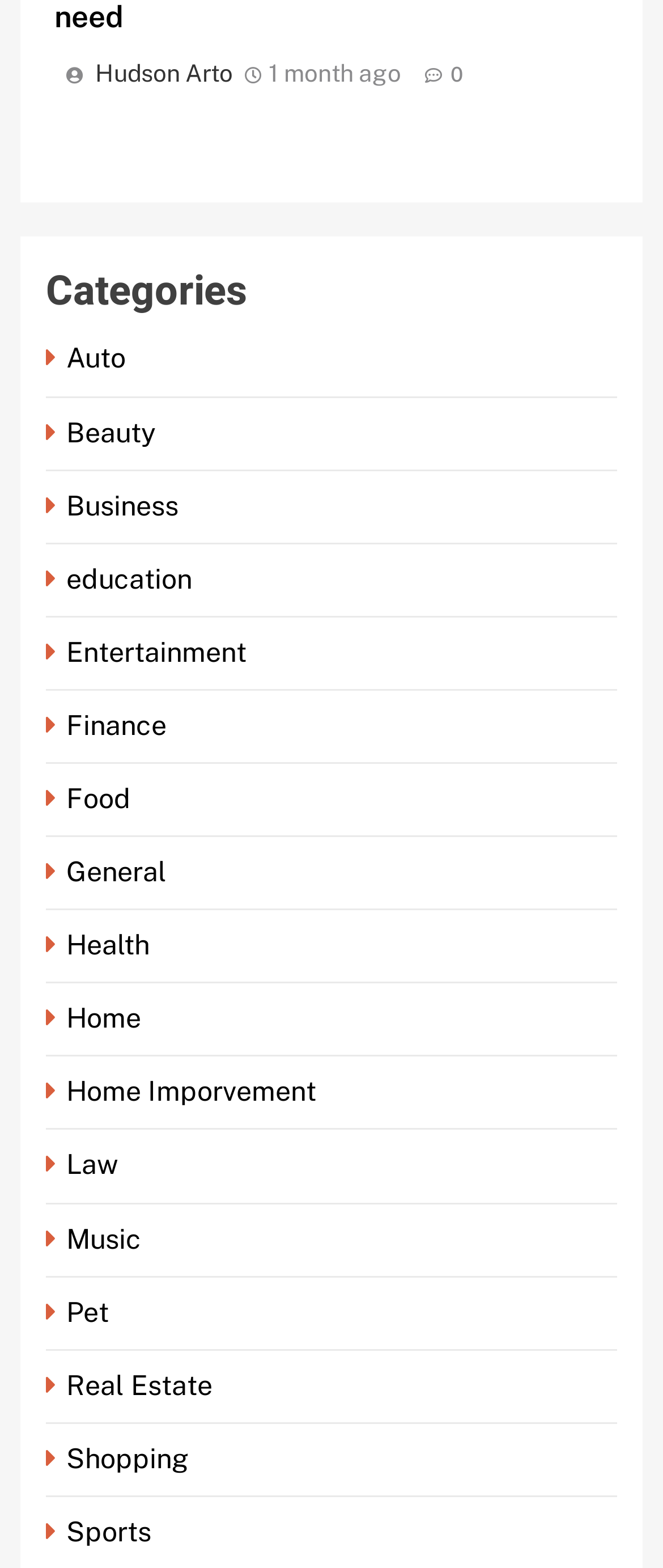What is the vertical position of 'Entertainment' relative to 'Auto'?
Provide a well-explained and detailed answer to the question.

By comparing the y1 and y2 coordinates of the bounding boxes of 'Entertainment' and 'Auto', I found that 'Entertainment' has a larger y1 and y2 value than 'Auto', indicating that 'Entertainment' is below 'Auto' vertically.